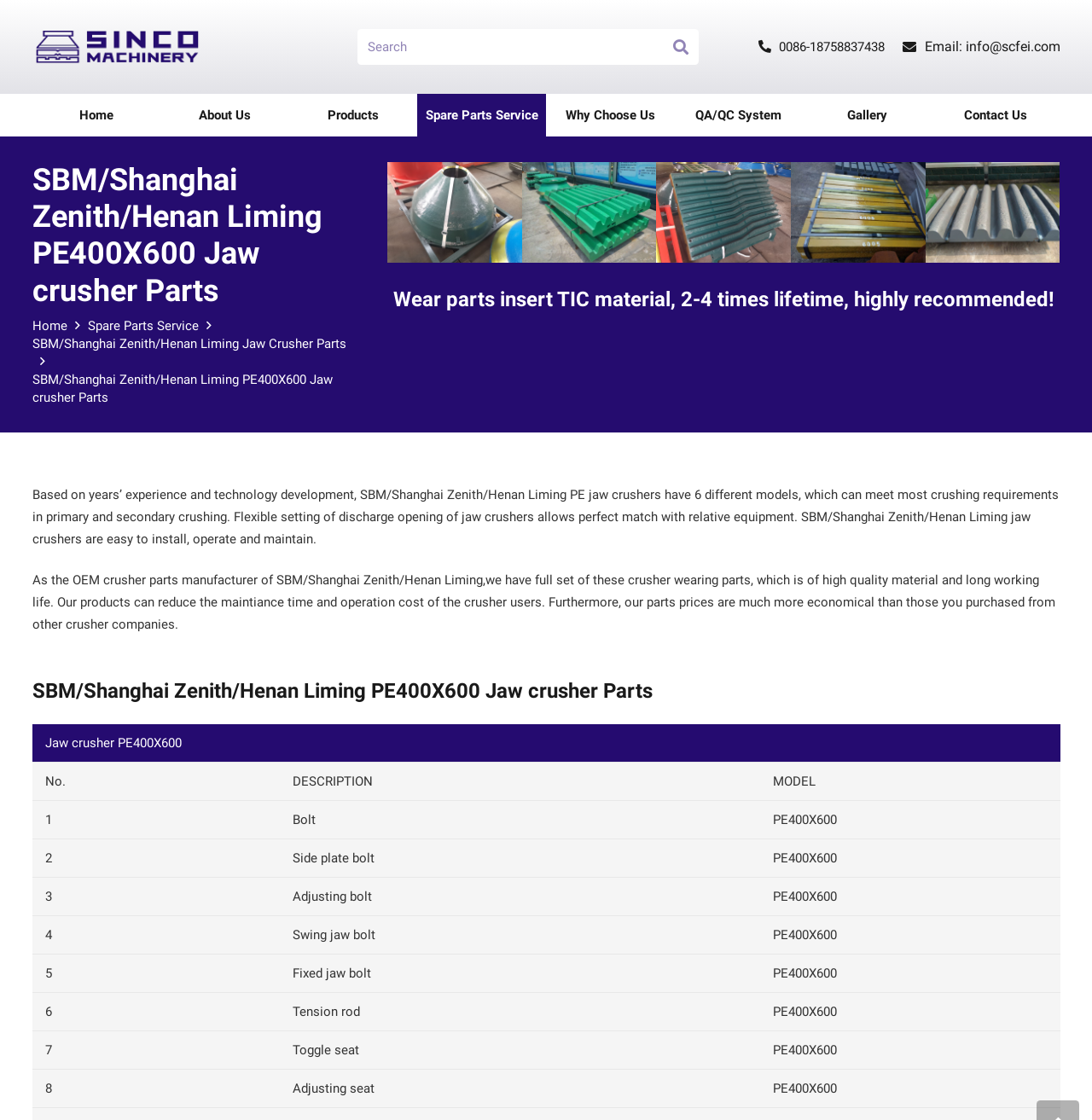How many rows are there in the product table?
Based on the content of the image, thoroughly explain and answer the question.

By examining the webpage structure, there are 9 rows in the product table, each representing a different product with its description, model, and other details.